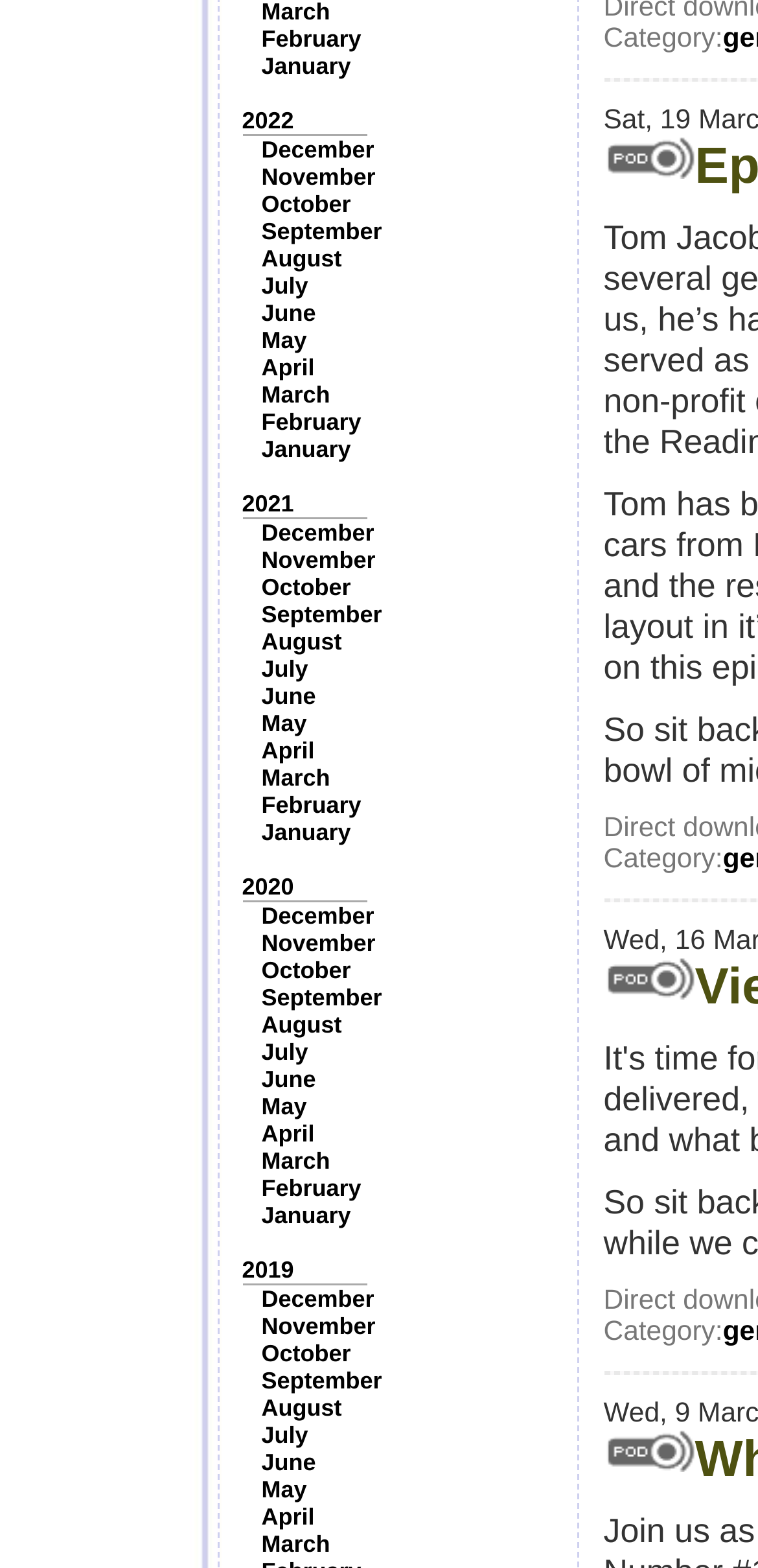What is the position of the 'February' link relative to the 'January' link?
We need a detailed and exhaustive answer to the question. Please elaborate.

By comparing the y1 and y2 coordinates of the 'February' and 'January' links, I determined that the 'February' link is positioned below the 'January' link on the webpage.